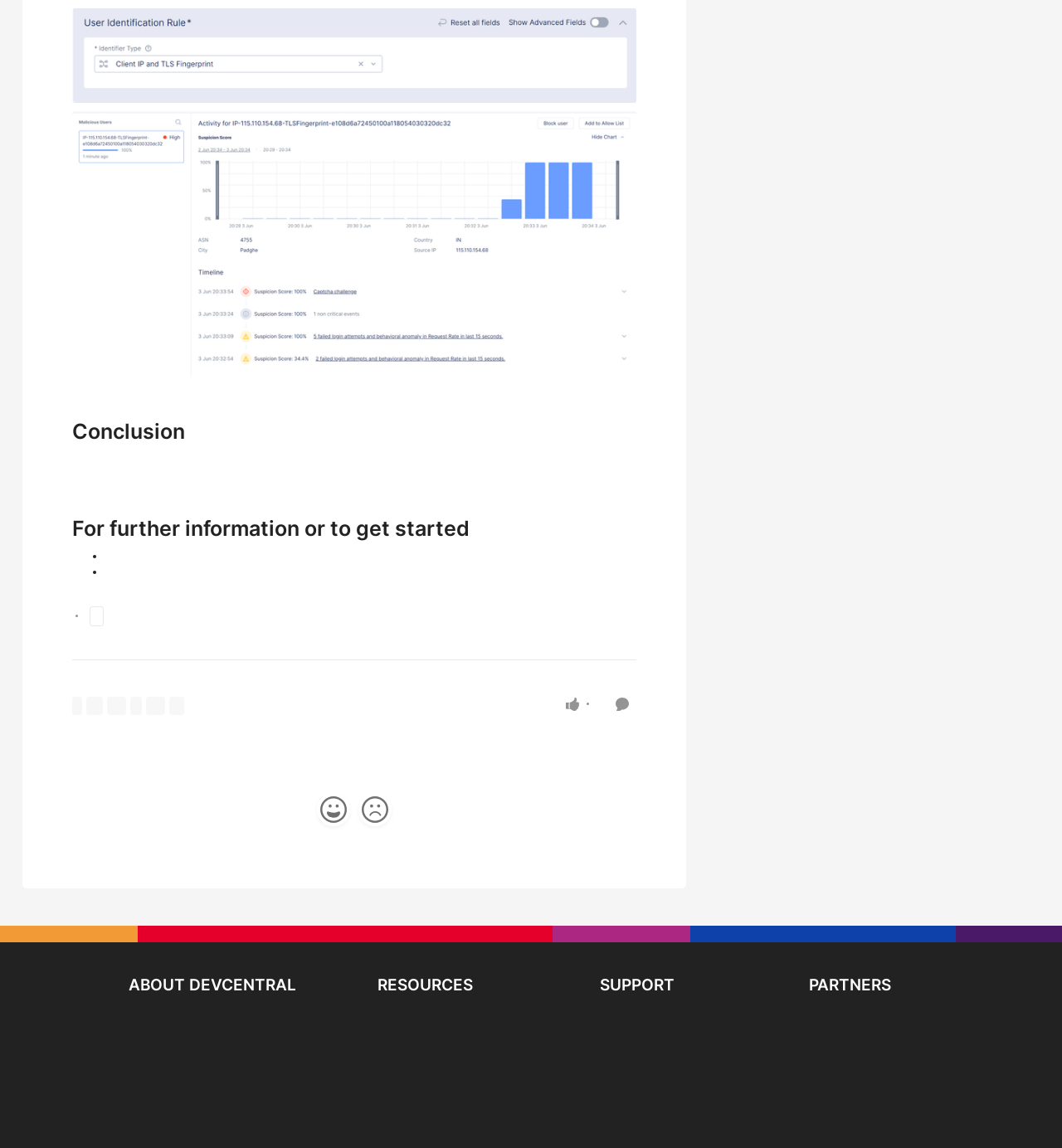Please identify the bounding box coordinates of the area that needs to be clicked to fulfill the following instruction: "Go to the 'ABOUT DEVCENTRAL' section."

[0.121, 0.85, 0.279, 0.867]